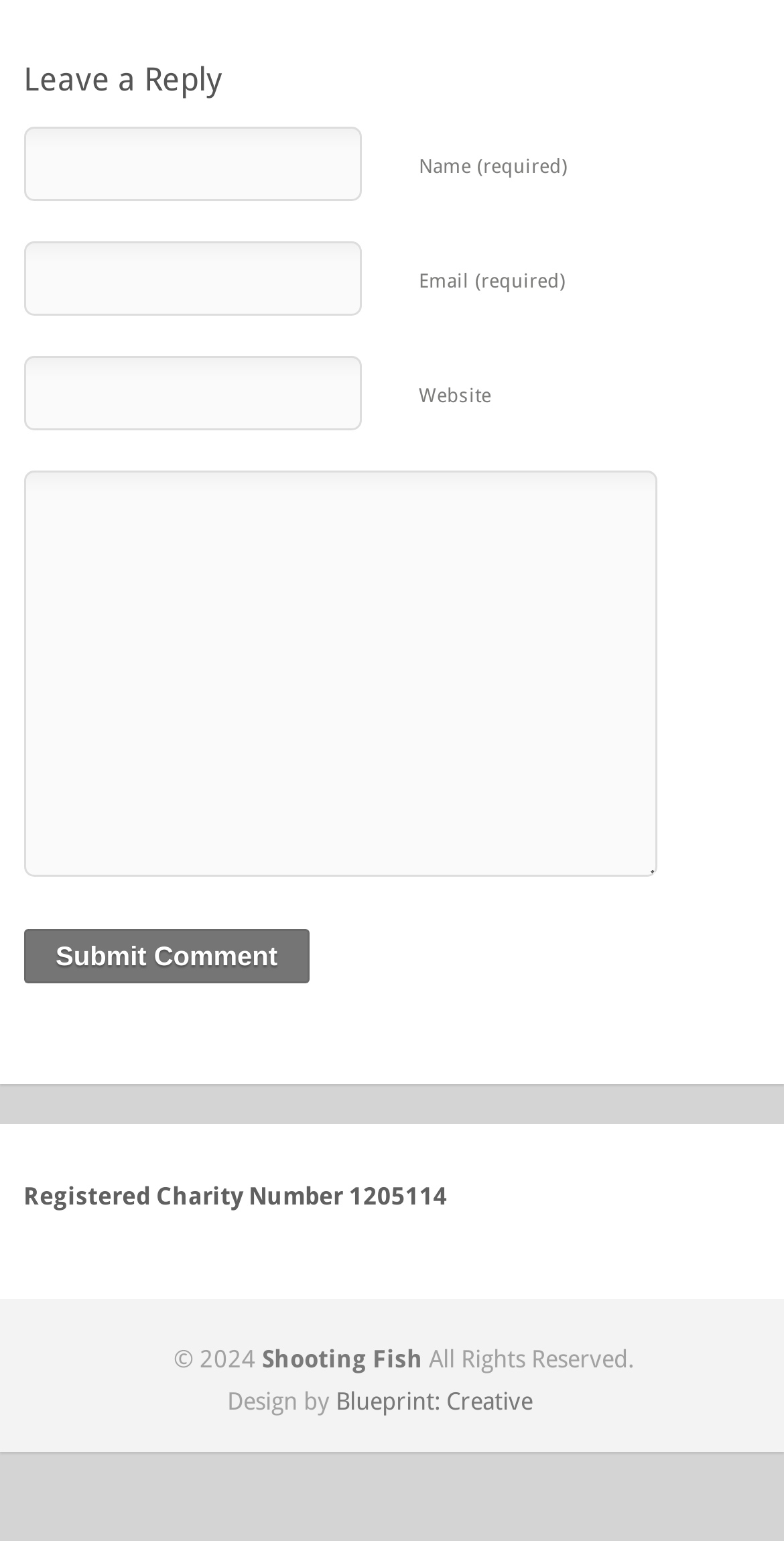What is the charity number mentioned on the webpage?
Carefully analyze the image and provide a detailed answer to the question.

The heading 'Registered Charity Number 1205114' explicitly mentions the charity number, which is 1205114.